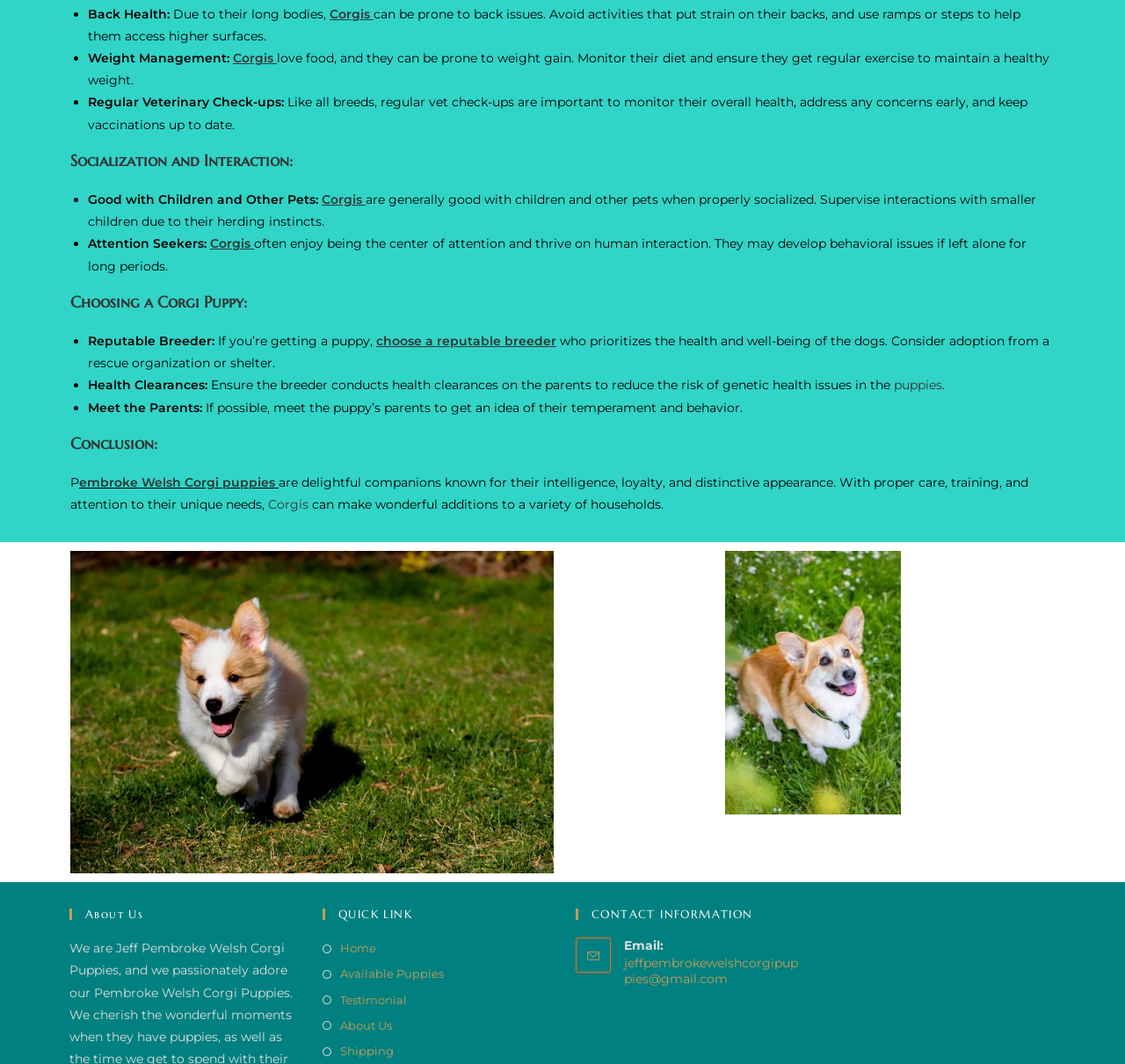Can you specify the bounding box coordinates for the region that should be clicked to fulfill this instruction: "Read about Our Services".

None